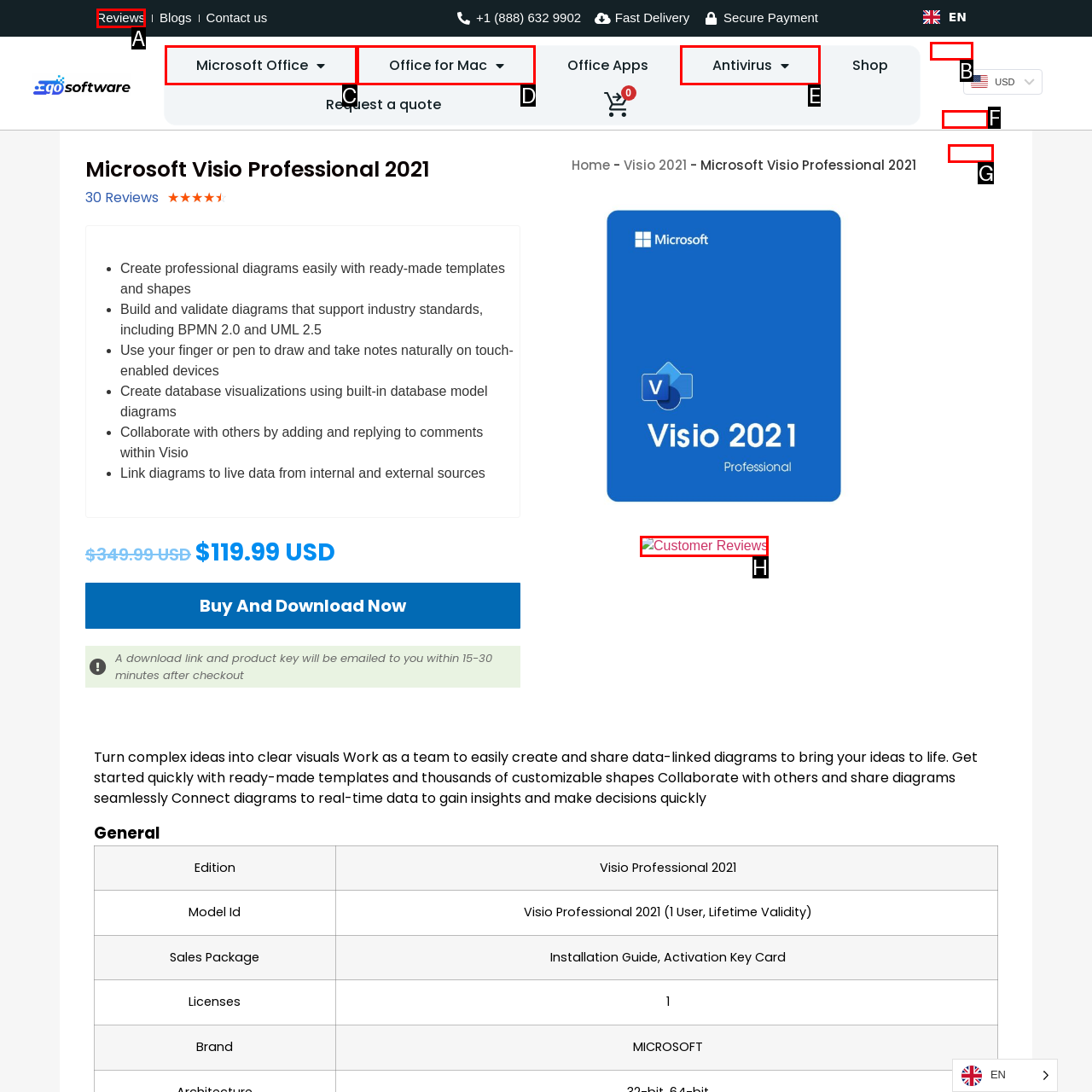Select the HTML element that best fits the description: Microsoft Office
Respond with the letter of the correct option from the choices given.

C